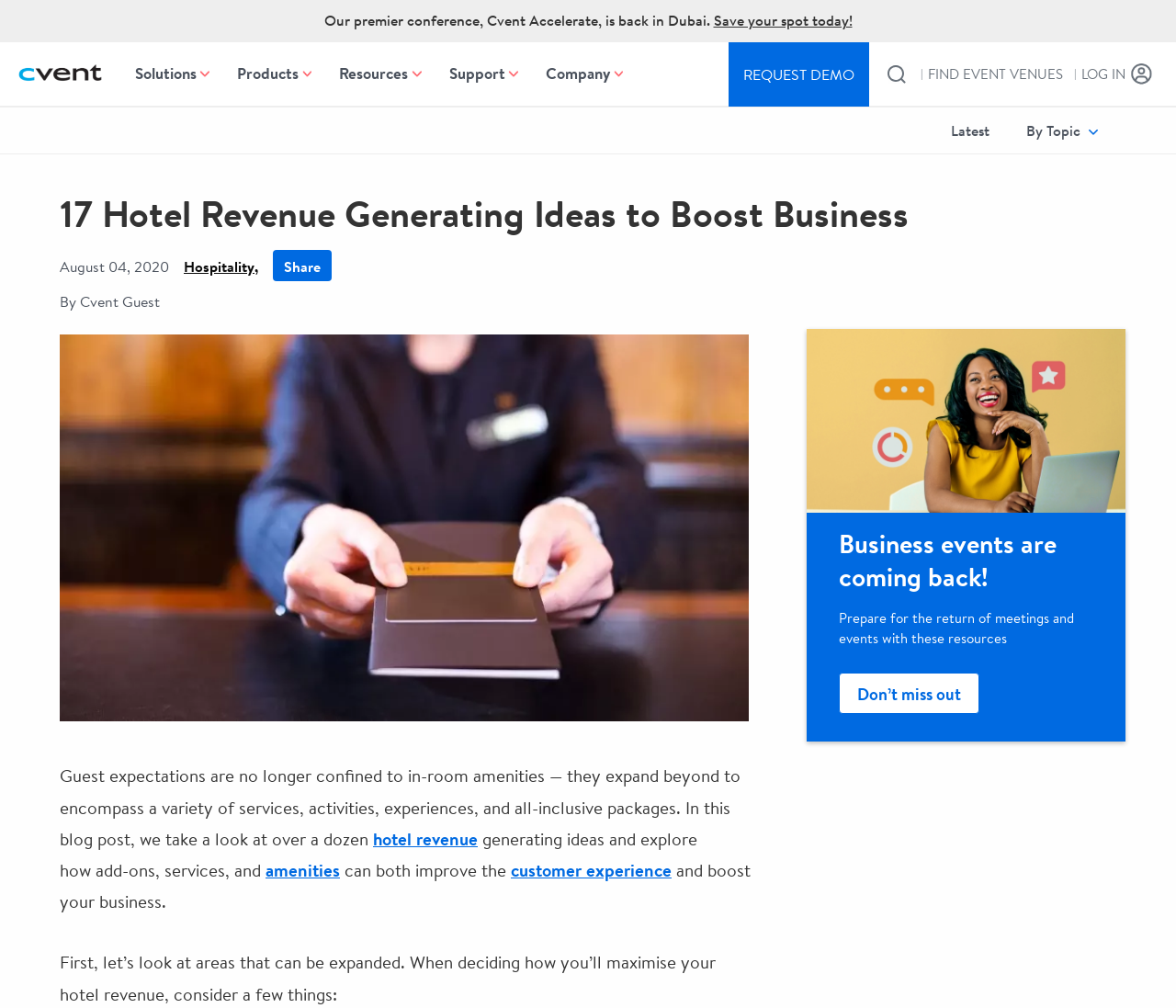What is the topic of the blog post?
Please respond to the question thoroughly and include all relevant details.

I determined the topic of the blog post by reading the heading '17 Hotel Revenue Generating Ideas to Boost Business' and the surrounding text, which discusses ways to improve the guest experience and increase hotel revenue.